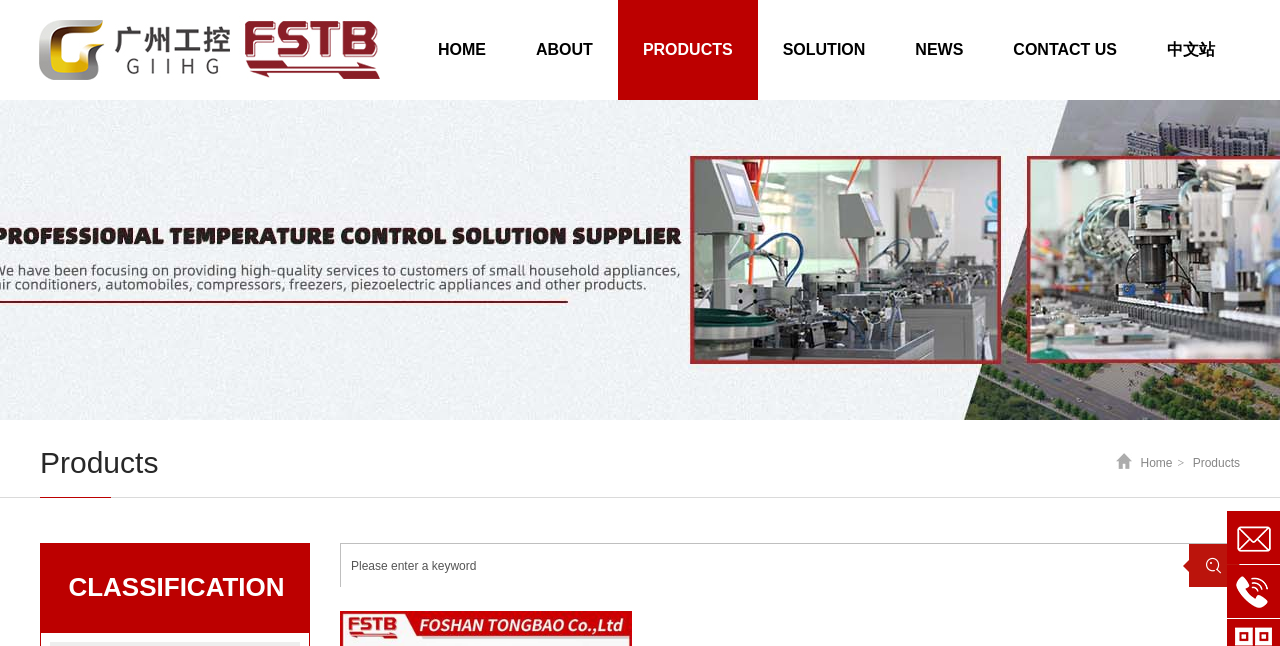Determine the bounding box coordinates for the area that needs to be clicked to fulfill this task: "input in the textbox". The coordinates must be given as four float numbers between 0 and 1, i.e., [left, top, right, bottom].

[0.266, 0.842, 0.929, 0.909]